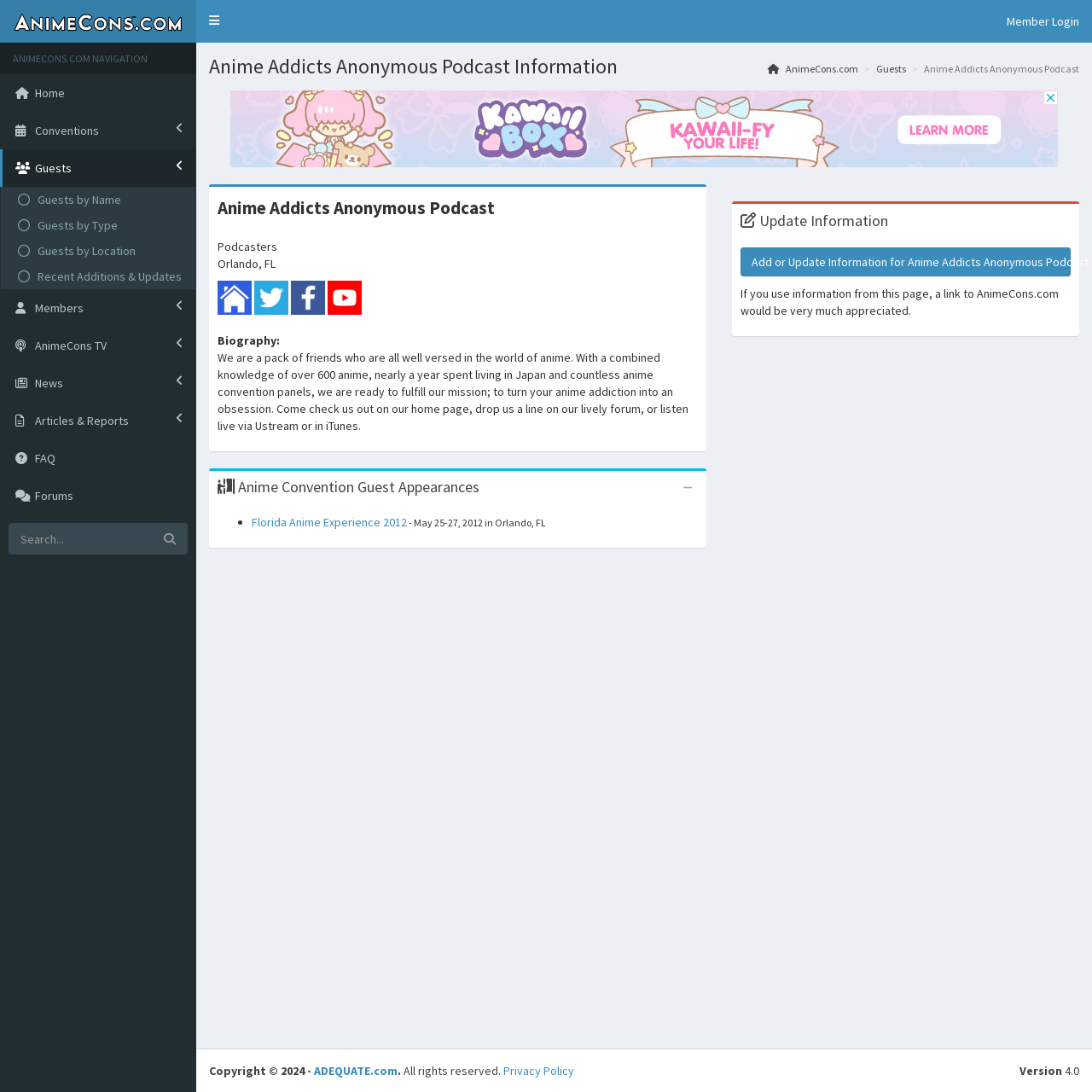Provide a one-word or short-phrase answer to the question:
What is the name of the podcast?

Anime Addicts Anonymous Podcast